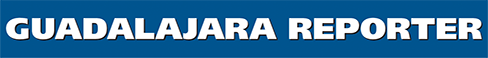What is the purpose of the Guadalajara Reporter?
Please respond to the question with as much detail as possible.

The Guadalajara Reporter is a publication that plays a crucial role in keeping the community informed about local happenings, culture, and important issues, serving as a vital resource for residents and visitors alike.